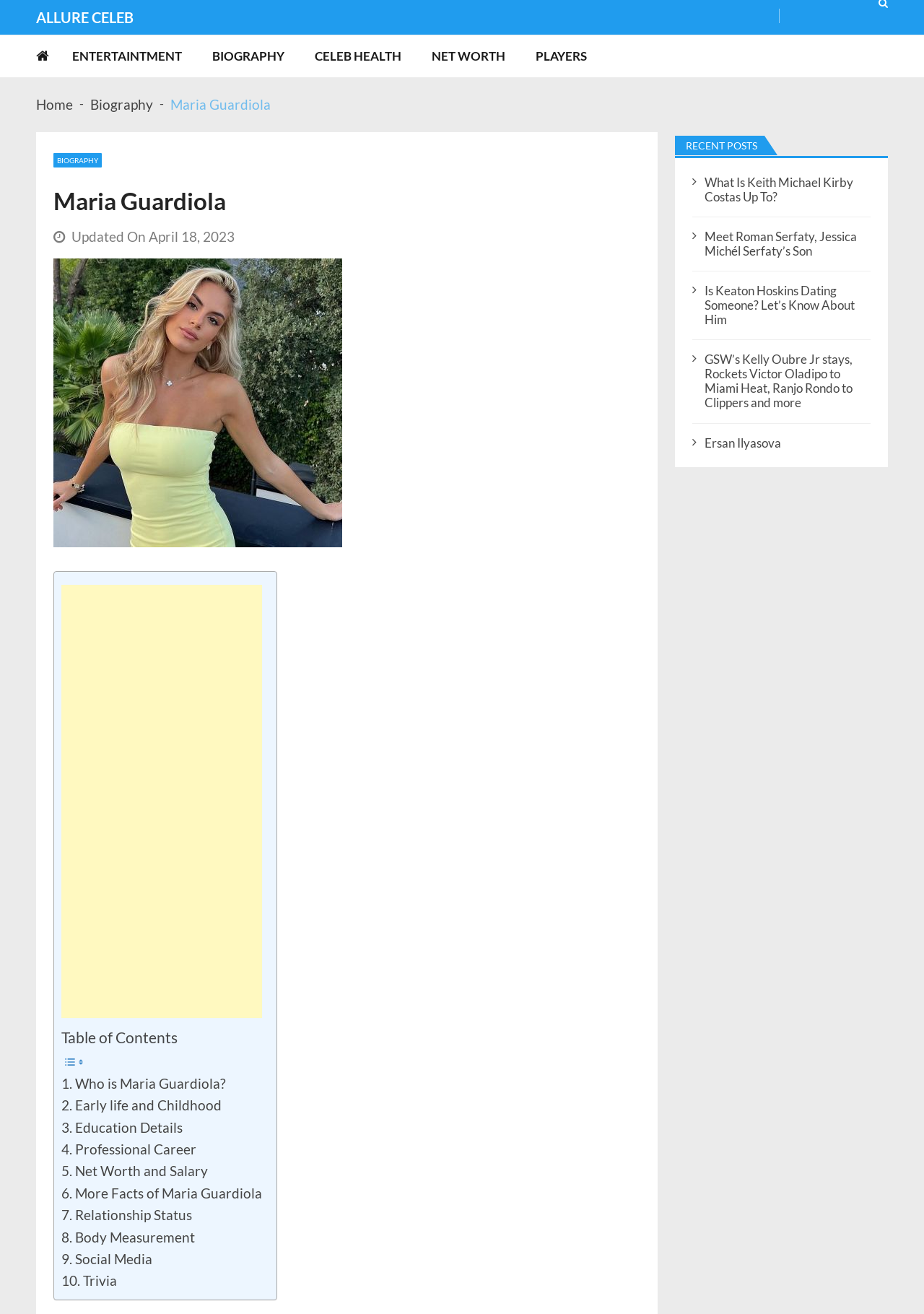Examine the screenshot and answer the question in as much detail as possible: What is the name of the person whose biography is being presented?

The name 'Maria Guardiola' is mentioned in the header of the webpage, and it is also present in the breadcrumbs navigation section, indicating that the webpage is about her biography.